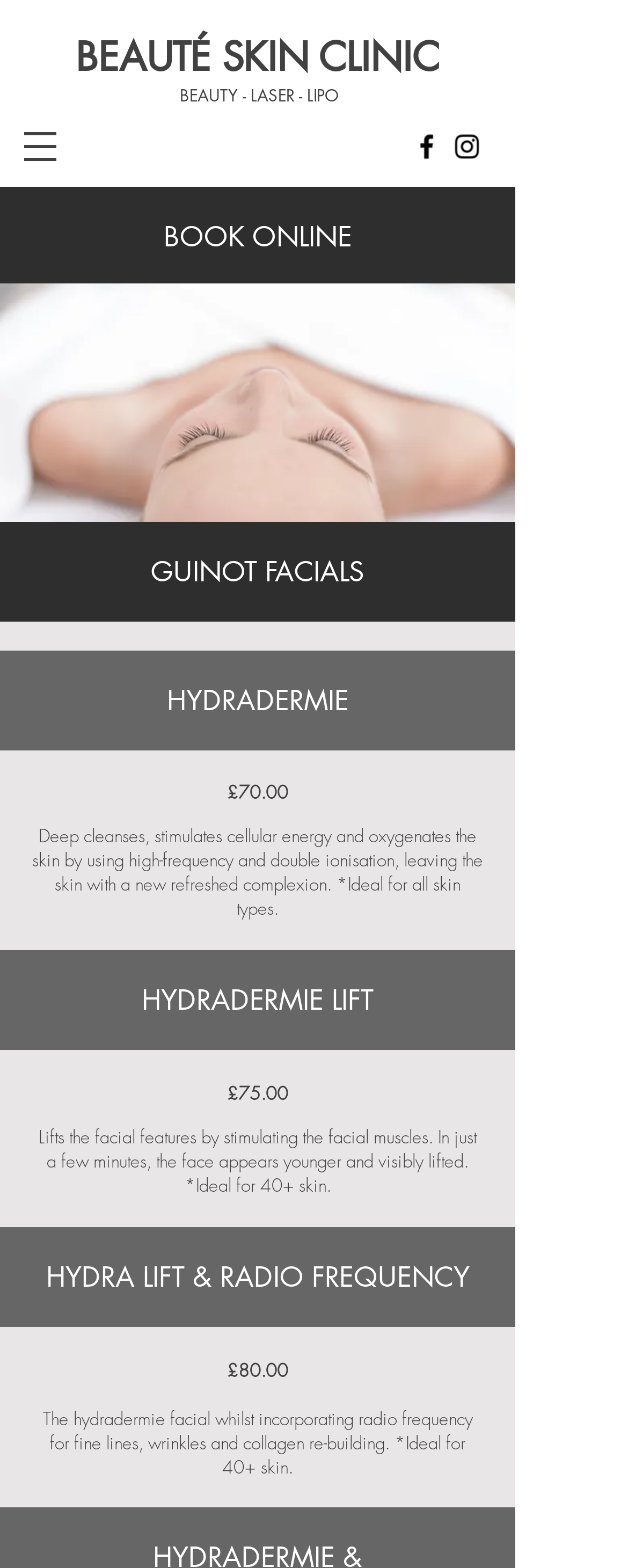From the webpage screenshot, identify the region described by aria-label="Black Instagram Icon". Provide the bounding box coordinates as (top-left x, top-left y, bottom-right x, bottom-right y), with each value being a floating point number between 0 and 1.

[0.718, 0.083, 0.769, 0.104]